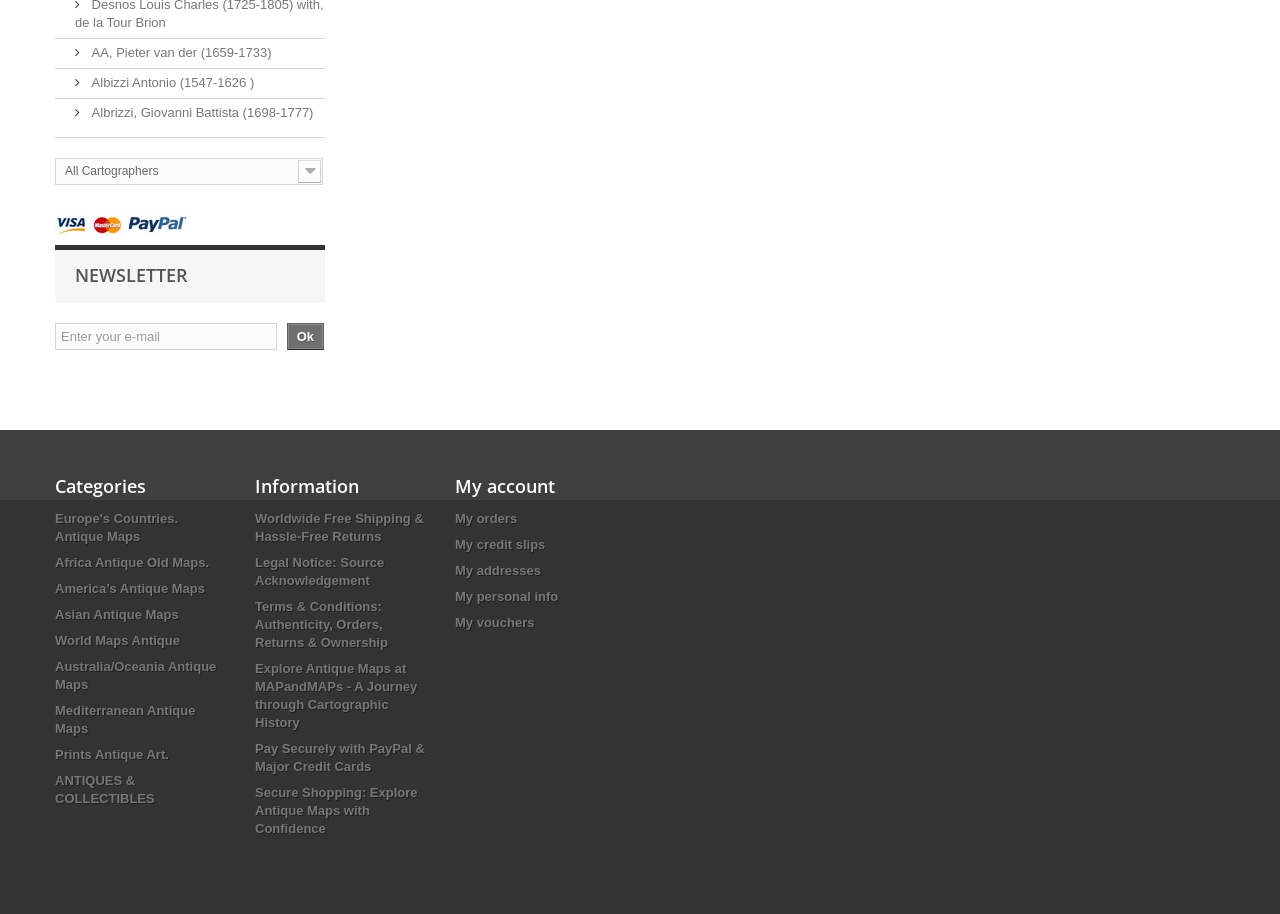What is the purpose of the newsletter section?
Please give a detailed and elaborate explanation in response to the question.

The newsletter section is located at the top of the webpage, with a heading 'NEWSLETTER' and a textbox to enter an email address. The purpose of this section is to allow users to subscribe to the newsletter by entering their email address and clicking the 'Ok' button.